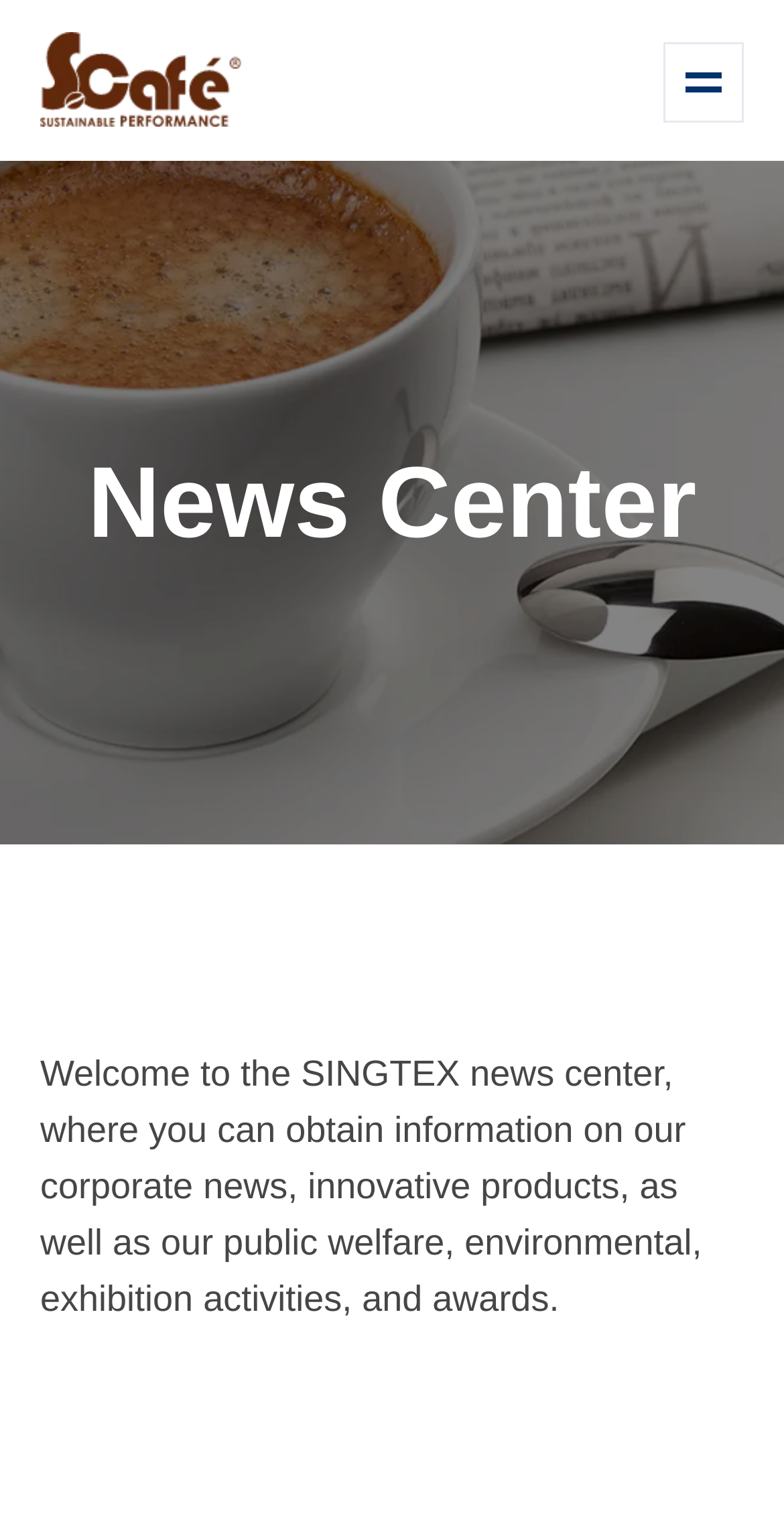Please mark the bounding box coordinates of the area that should be clicked to carry out the instruction: "Go to the top of the page".

[0.821, 0.763, 0.949, 0.829]